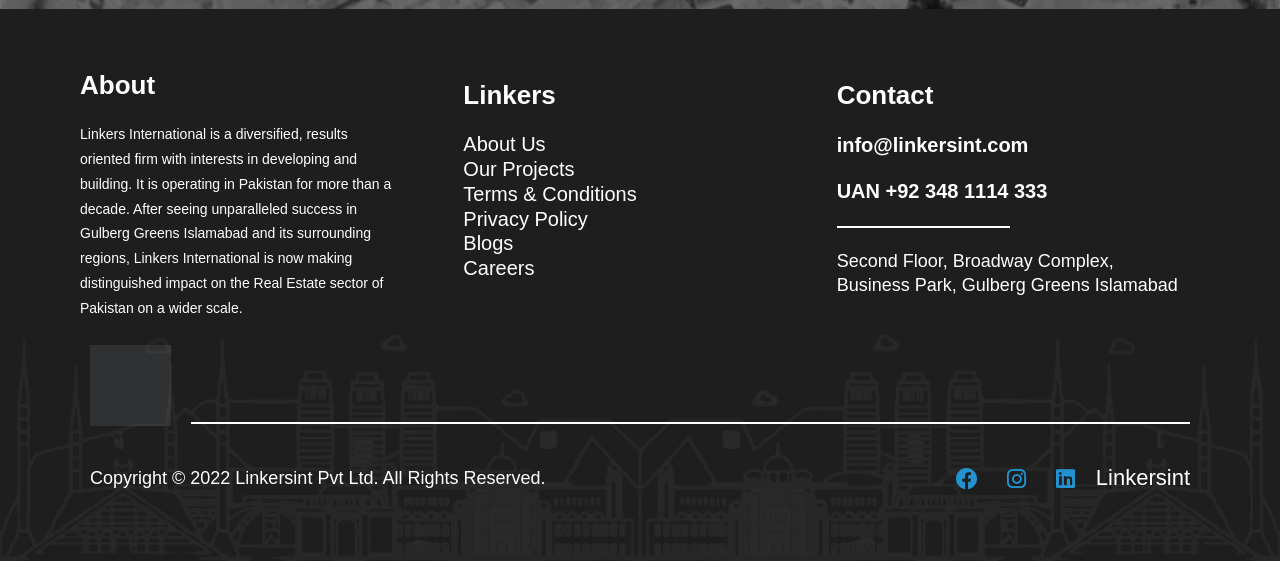Give the bounding box coordinates for this UI element: "Blogs". The coordinates should be four float numbers between 0 and 1, arranged as [left, top, right, bottom].

[0.362, 0.412, 0.638, 0.456]